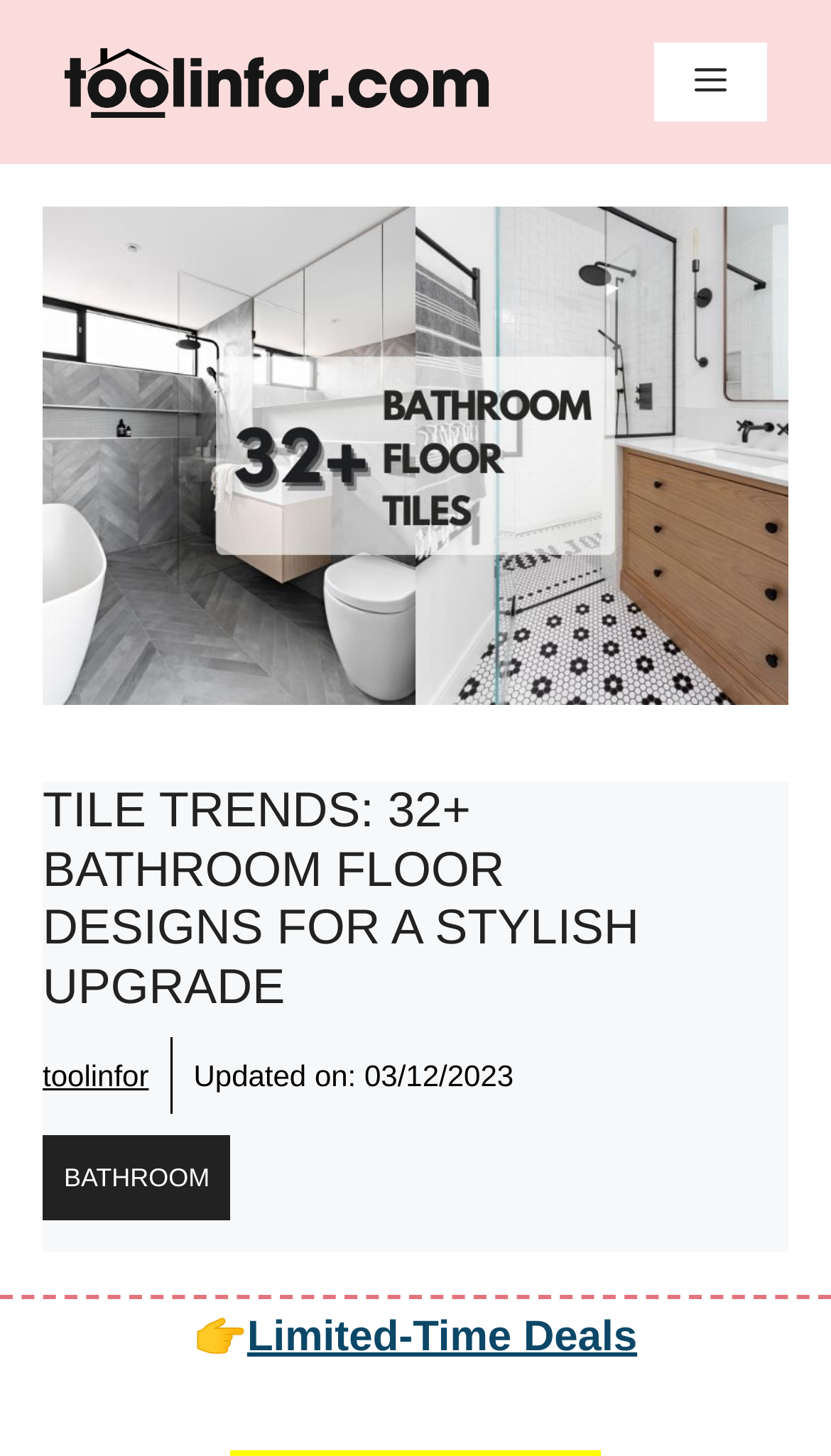Calculate the bounding box coordinates for the UI element based on the following description: "Menu". Ensure the coordinates are four float numbers between 0 and 1, i.e., [left, top, right, bottom].

[0.787, 0.029, 0.923, 0.083]